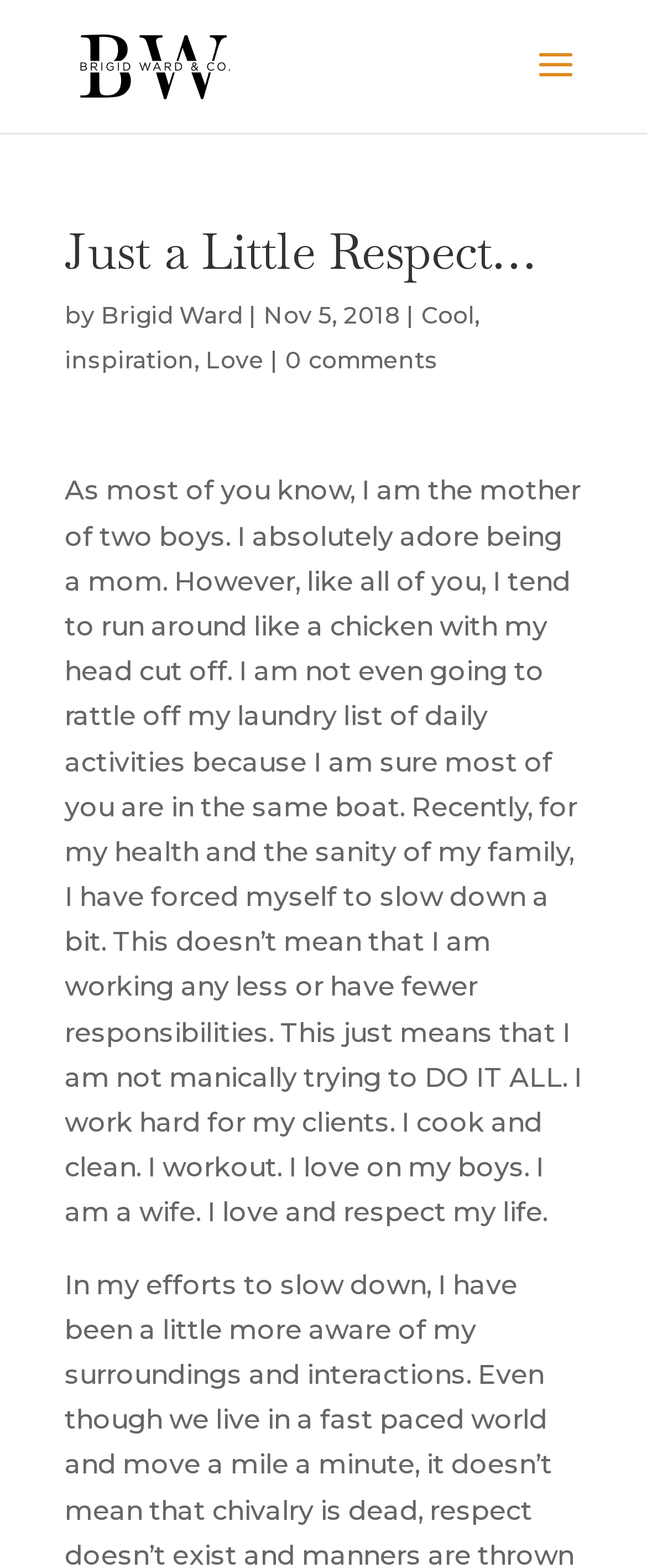Describe the entire webpage, focusing on both content and design.

The webpage appears to be a personal blog post titled "Just a Little Respect…" by Brigid Ward. At the top left, there is a link to the author's name, accompanied by a small image of Brigid Ward. Below this, there is a search bar that spans almost the entire width of the page.

The main content of the page is divided into two sections. The top section contains the title of the post, "Just a Little Respect…", followed by the author's name, a vertical line, and the date "Nov 5, 2018". Below this, there are several links to categories or tags, including "Cool", "inspiration", and "Love", separated by vertical lines.

The main article begins below this section, where the author shares a personal reflection on the importance of slowing down and prioritizing family time amidst a busy schedule. The text is a lengthy paragraph that fills most of the page, discussing the author's experiences as a mother, her efforts to balance work and family responsibilities, and her commitment to loving and respecting her life.

Throughout the page, there are no prominent images or graphics, aside from the small image of Brigid Ward at the top. The overall layout is simple and focused on the written content.